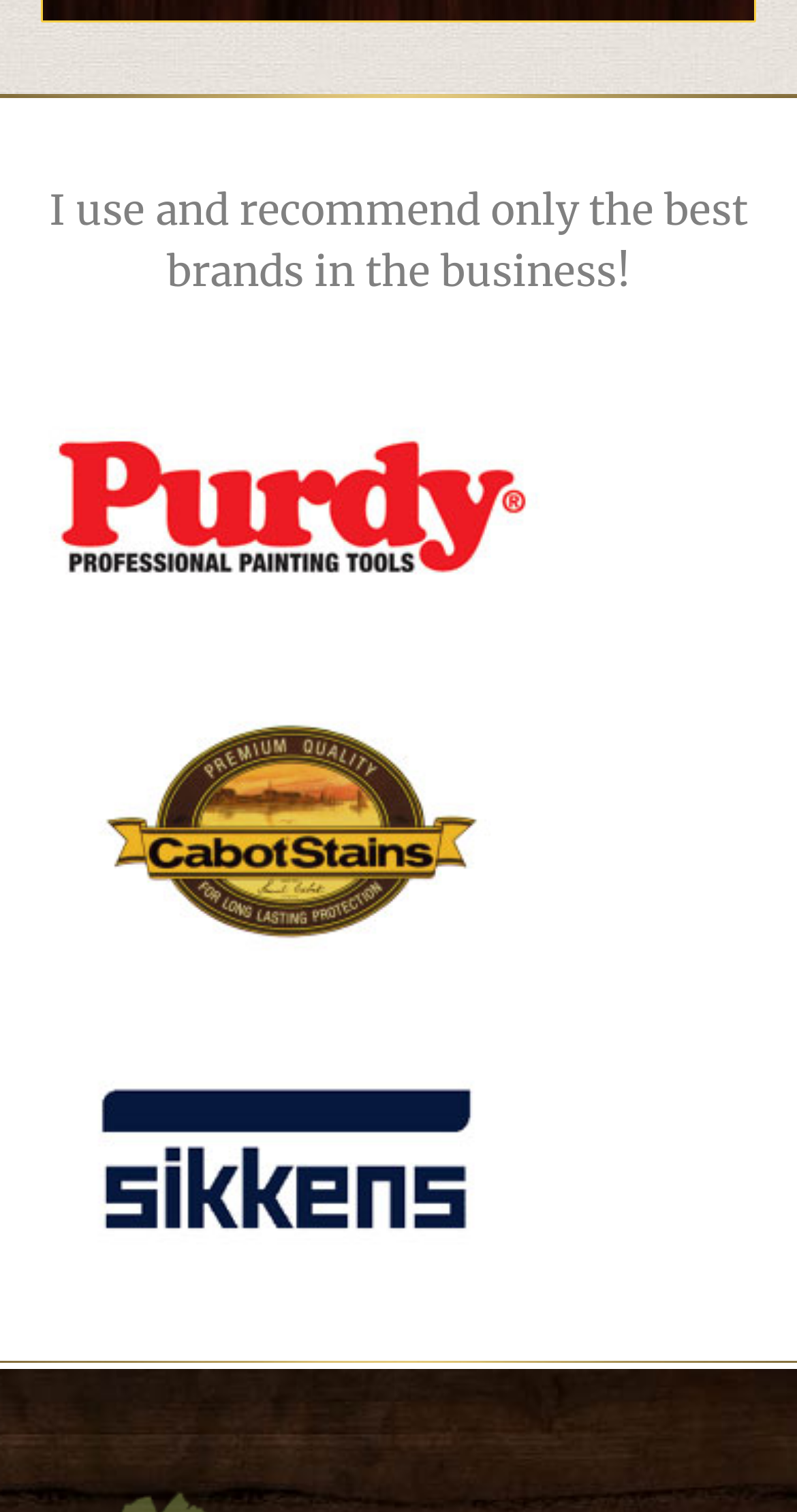Locate and provide the bounding box coordinates for the HTML element that matches this description: "alt="Sikkens" title="Sikkens"".

[0.0, 0.682, 0.718, 0.851]